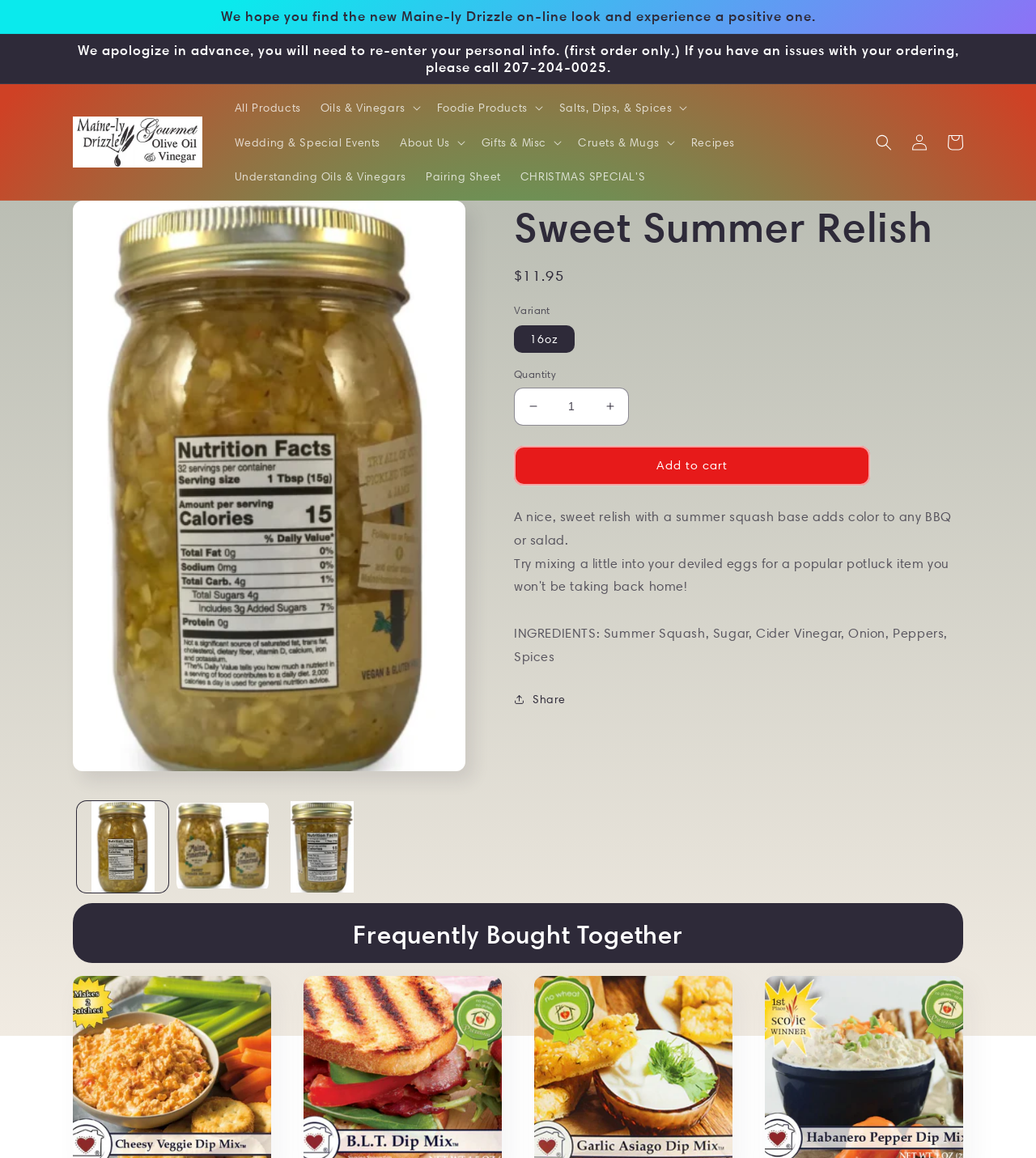Please identify the bounding box coordinates of the area that needs to be clicked to fulfill the following instruction: "Submit newsletter signup."

None